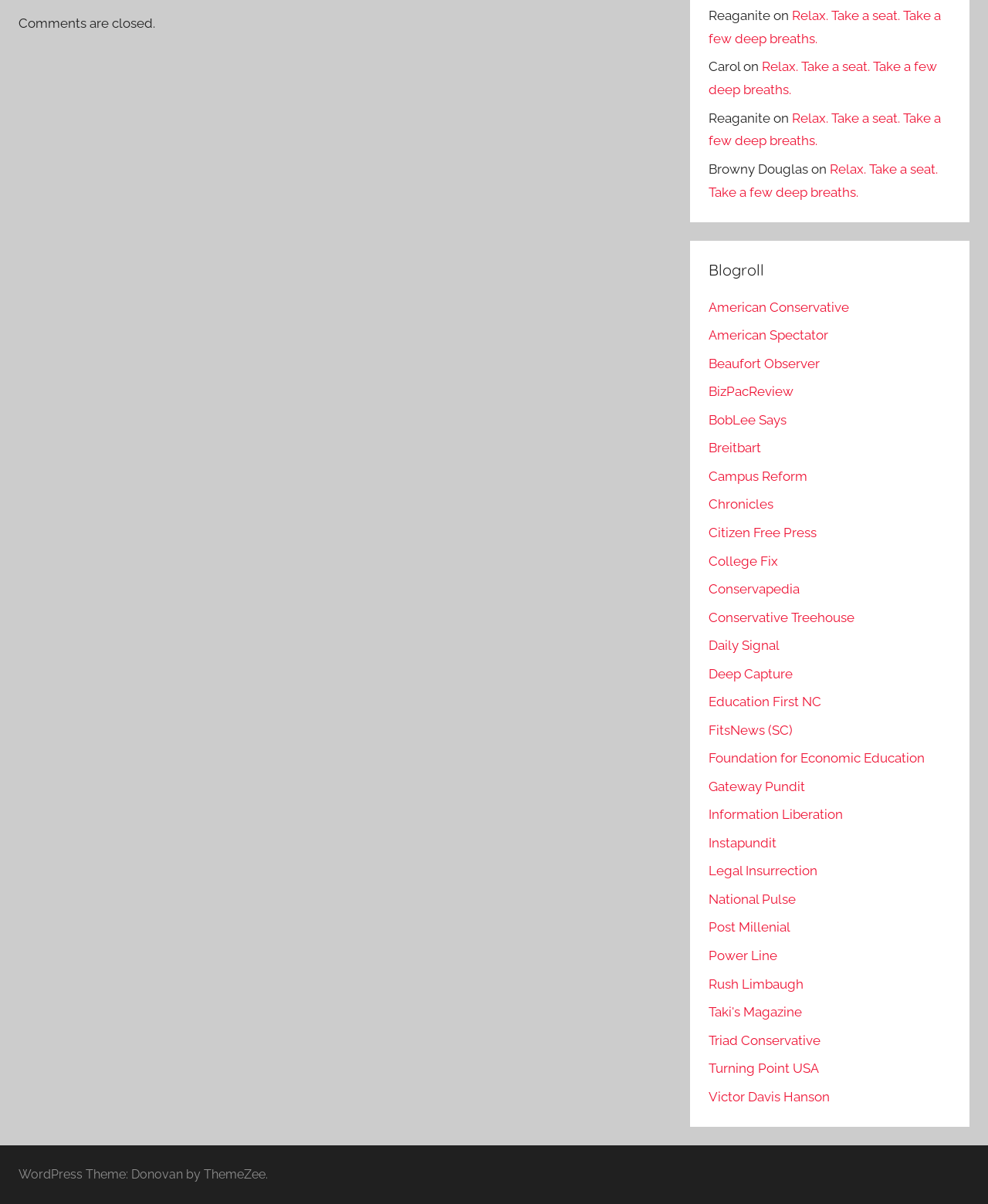Identify the bounding box of the UI component described as: "Citizen Free Press".

[0.717, 0.436, 0.826, 0.449]